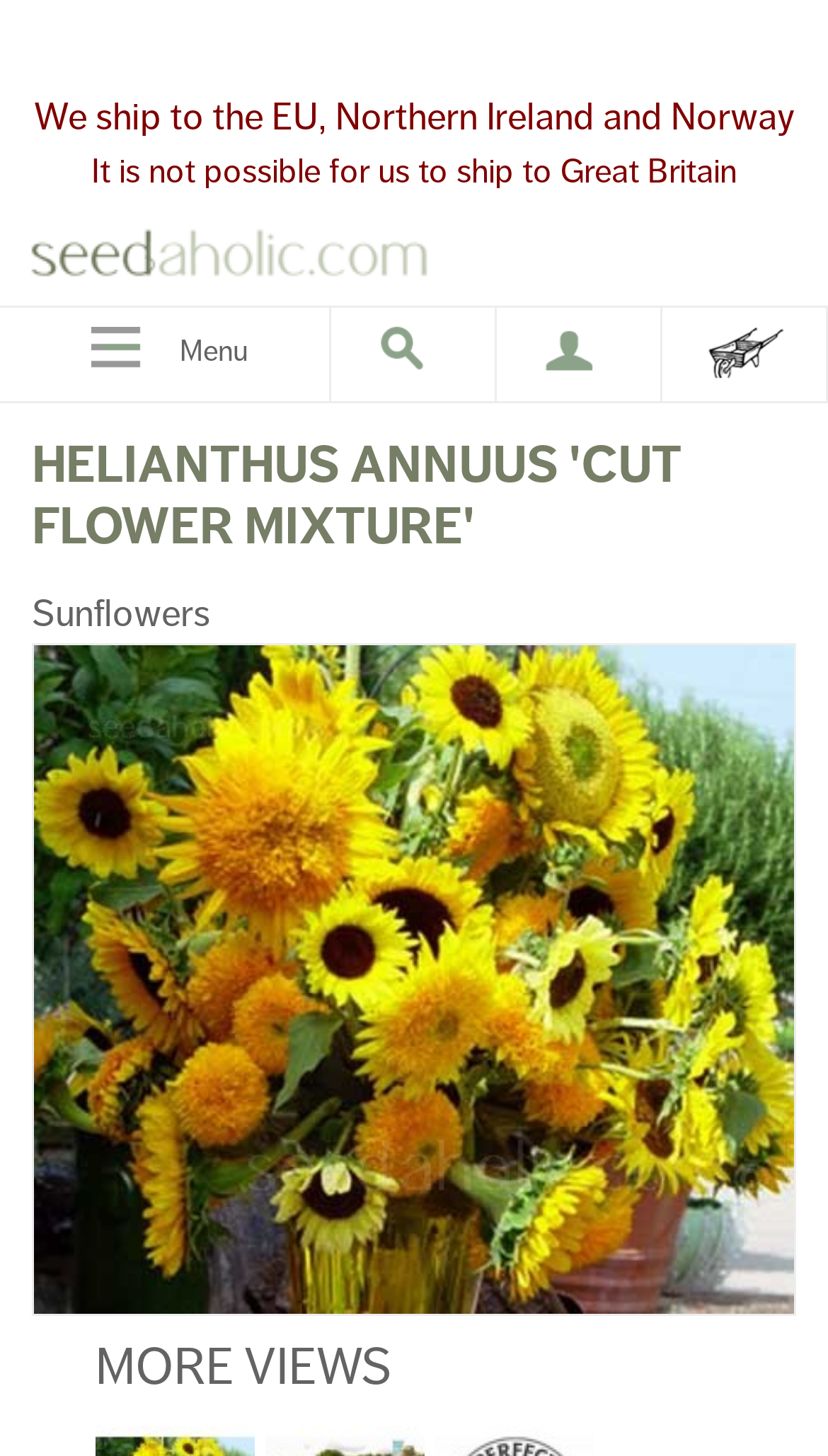Find and extract the text of the primary heading on the webpage.

HELIANTHUS ANNUUS 'CUT FLOWER MIXTURE'